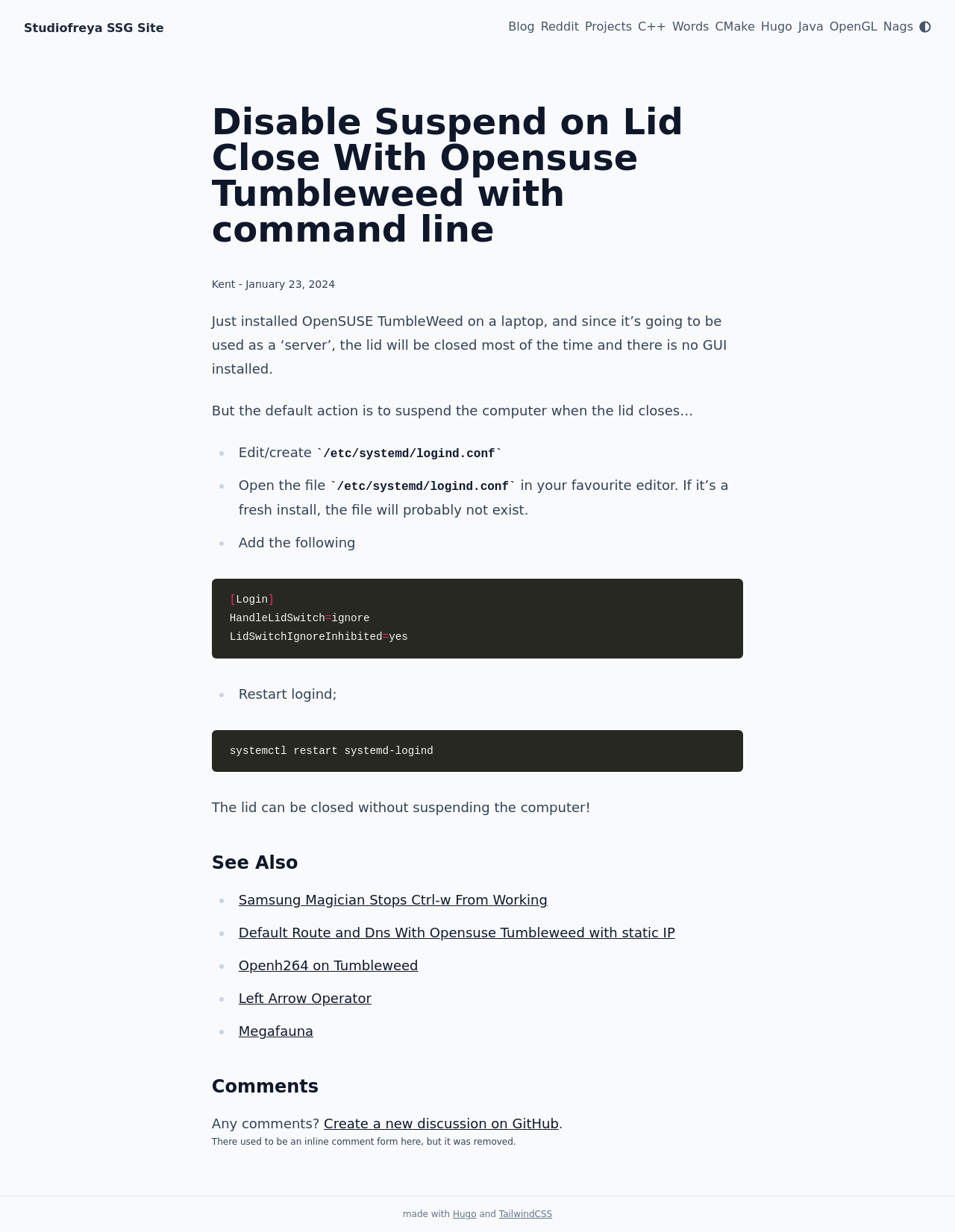Generate a thorough caption detailing the webpage content.

This webpage is a blog post titled "Disable Suspend on Lid Close With Opensuse Tumbleweed with command line" on the Studiofreya SSG Site. At the top, there is a navigation bar with links to "Blog", "Reddit", "Projects", and other categories. On the right side of the navigation bar, there is a button to toggle between dark, light, and automatic mode, accompanied by an image.

The main content of the webpage is an article that provides a tutorial on how to disable the suspend function when closing the laptop lid on Opensuse Tumbleweed. The article is divided into sections, starting with an introduction that explains the problem and the purpose of the tutorial. The tutorial is presented in a step-by-step format, with each step marked by a bullet point. The steps include editing a configuration file, adding specific lines of code, and restarting a service.

The article also includes a "See Also" section that lists related links to other tutorials and articles. At the bottom of the page, there is a "Comments" section that invites readers to create a new discussion on GitHub.

The webpage has a simple and clean design, with a focus on presenting the tutorial content in a clear and easy-to-follow manner. The use of headings, bullet points, and short paragraphs makes the content easy to read and understand.